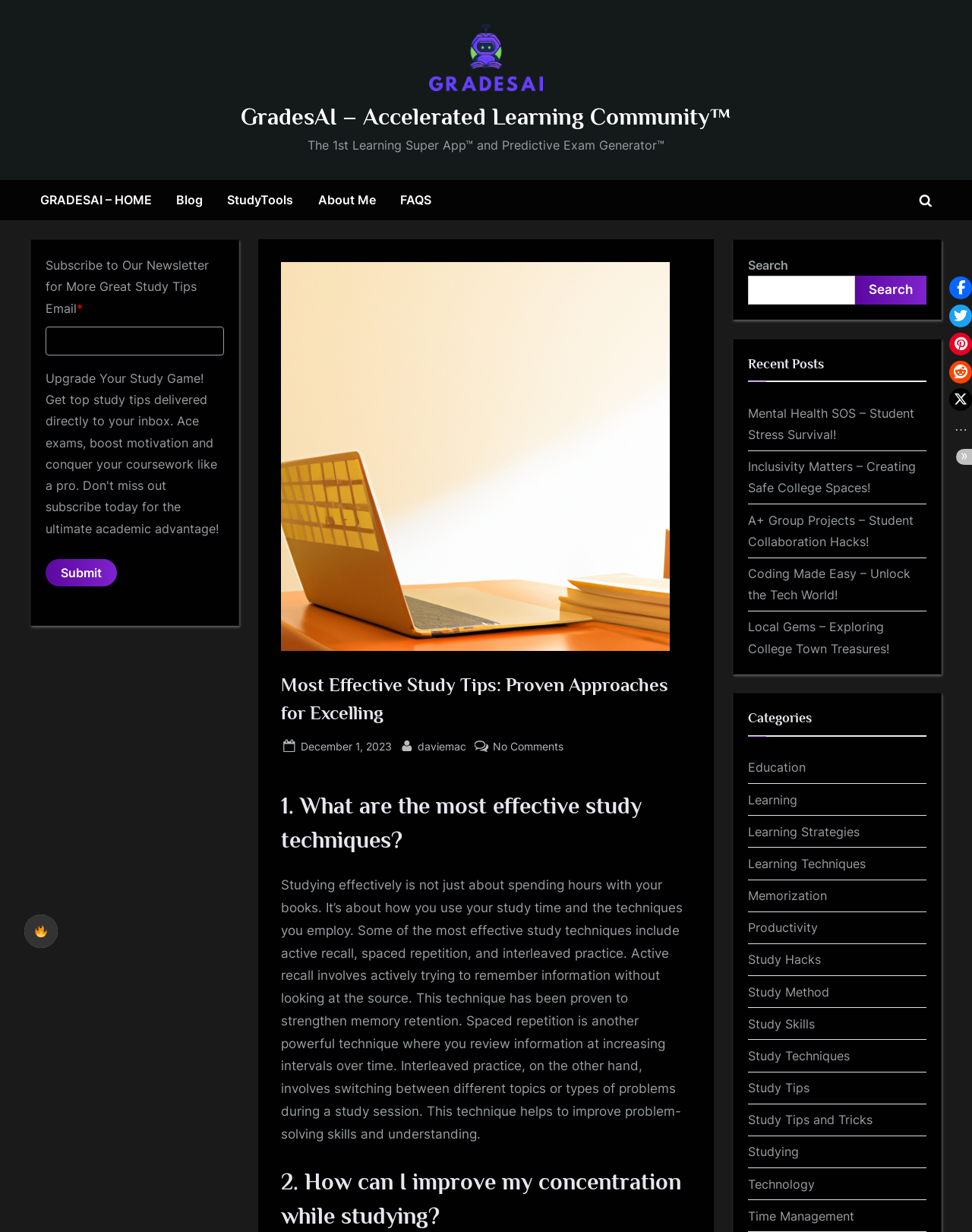What is the name of the learning community?
Please give a detailed and elaborate answer to the question.

The name of the learning community can be found in the top-left corner of the webpage, where it says 'GradesAI – Accelerated Learning Community™'.